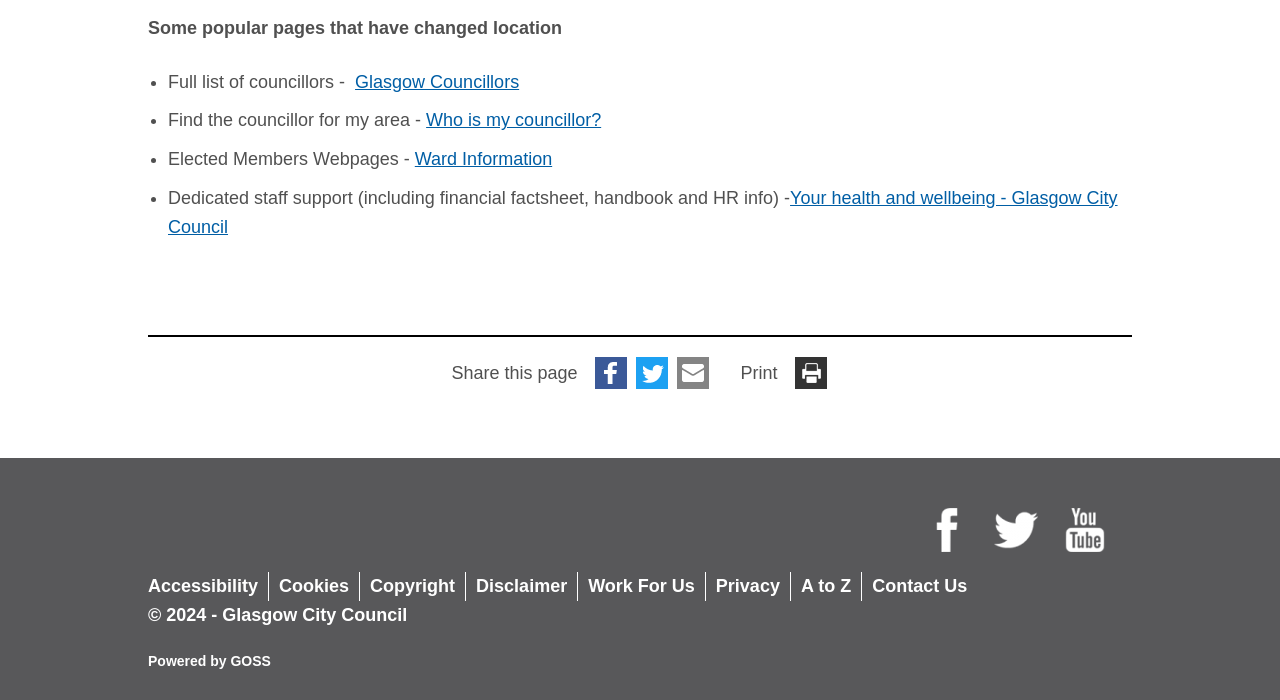From the given element description: "A to Z", find the bounding box for the UI element. Provide the coordinates as four float numbers between 0 and 1, in the order [left, top, right, bottom].

[0.626, 0.817, 0.674, 0.859]